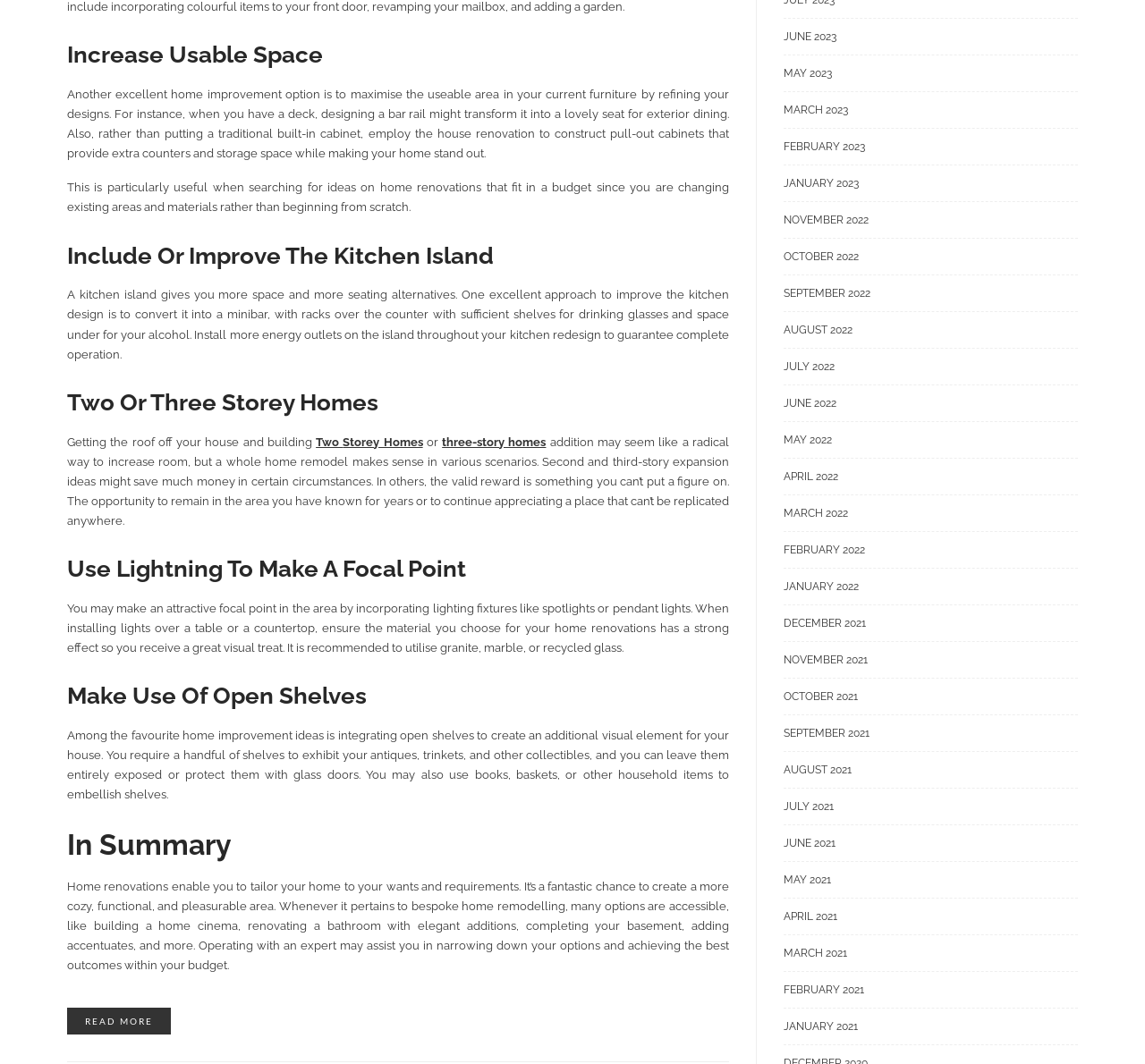Find the bounding box coordinates of the clickable region needed to perform the following instruction: "Read about 'Increase Usable Space'". The coordinates should be provided as four float numbers between 0 and 1, i.e., [left, top, right, bottom].

[0.059, 0.03, 0.637, 0.066]